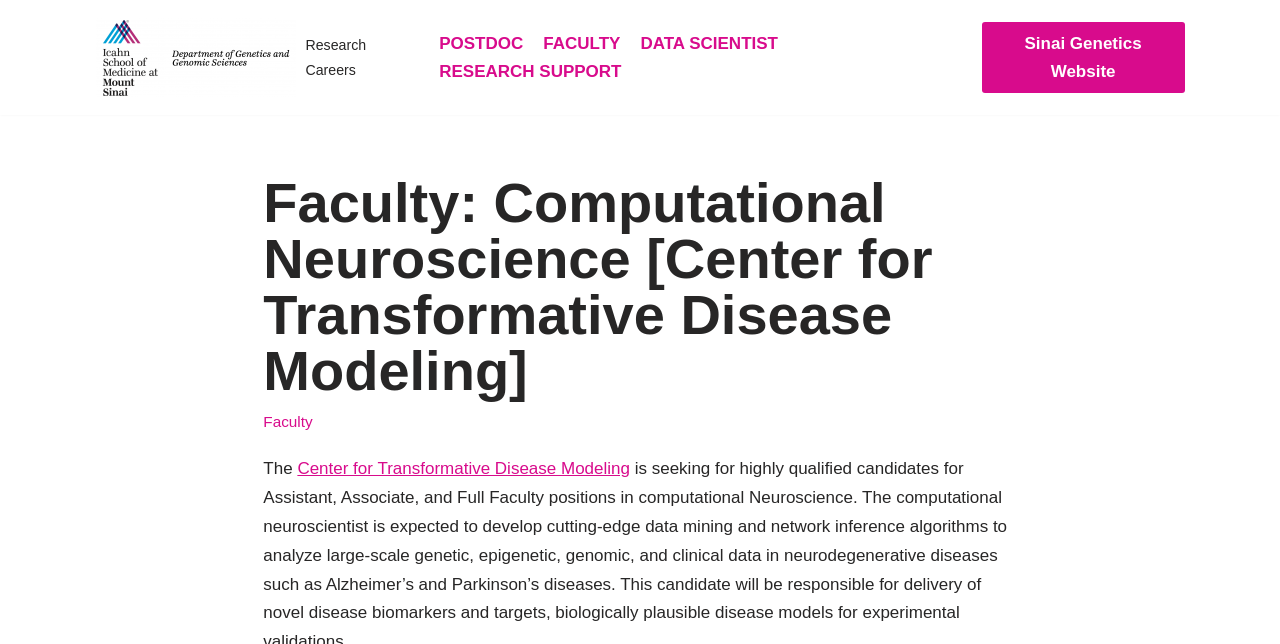Find the bounding box coordinates for the area you need to click to carry out the instruction: "browse faculty". The coordinates should be four float numbers between 0 and 1, indicated as [left, top, right, bottom].

[0.206, 0.641, 0.244, 0.668]